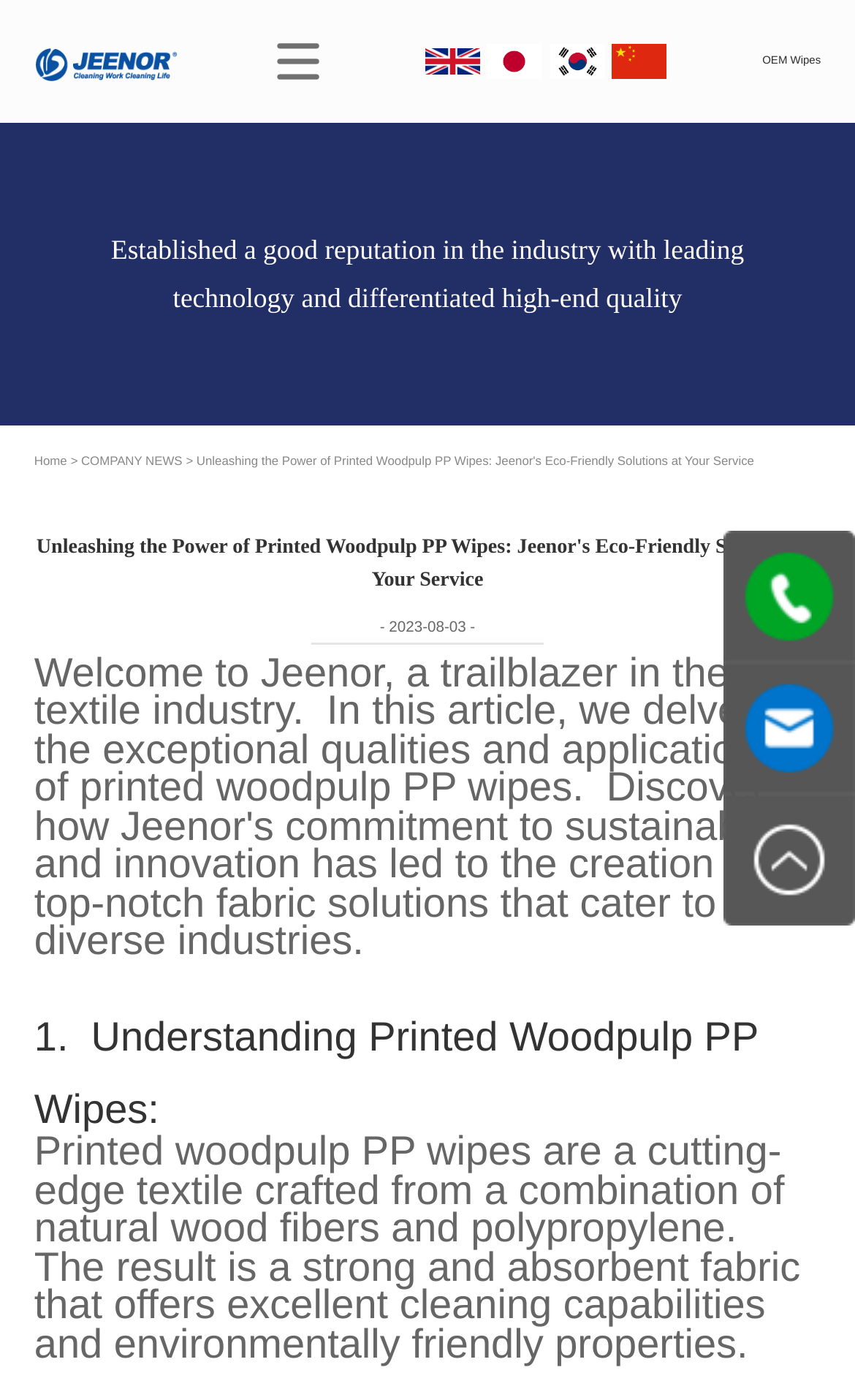Locate the bounding box of the UI element described by: "COMPANY NEWS" in the given webpage screenshot.

[0.095, 0.324, 0.213, 0.337]